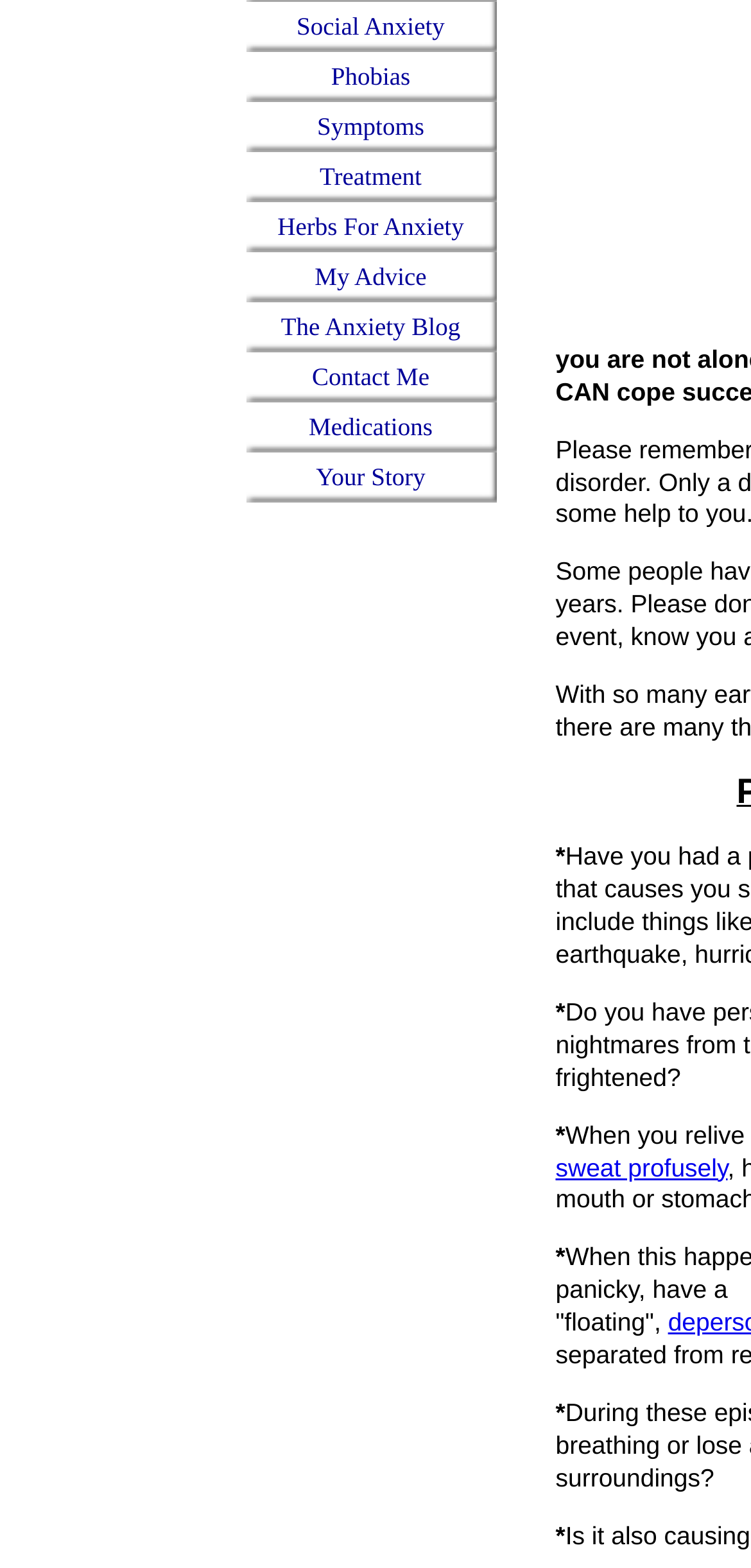Using the element description Contact Me, predict the bounding box coordinates for the UI element. Provide the coordinates in (top-left x, top-left y, bottom-right x, bottom-right y) format with values ranging from 0 to 1.

[0.327, 0.225, 0.66, 0.257]